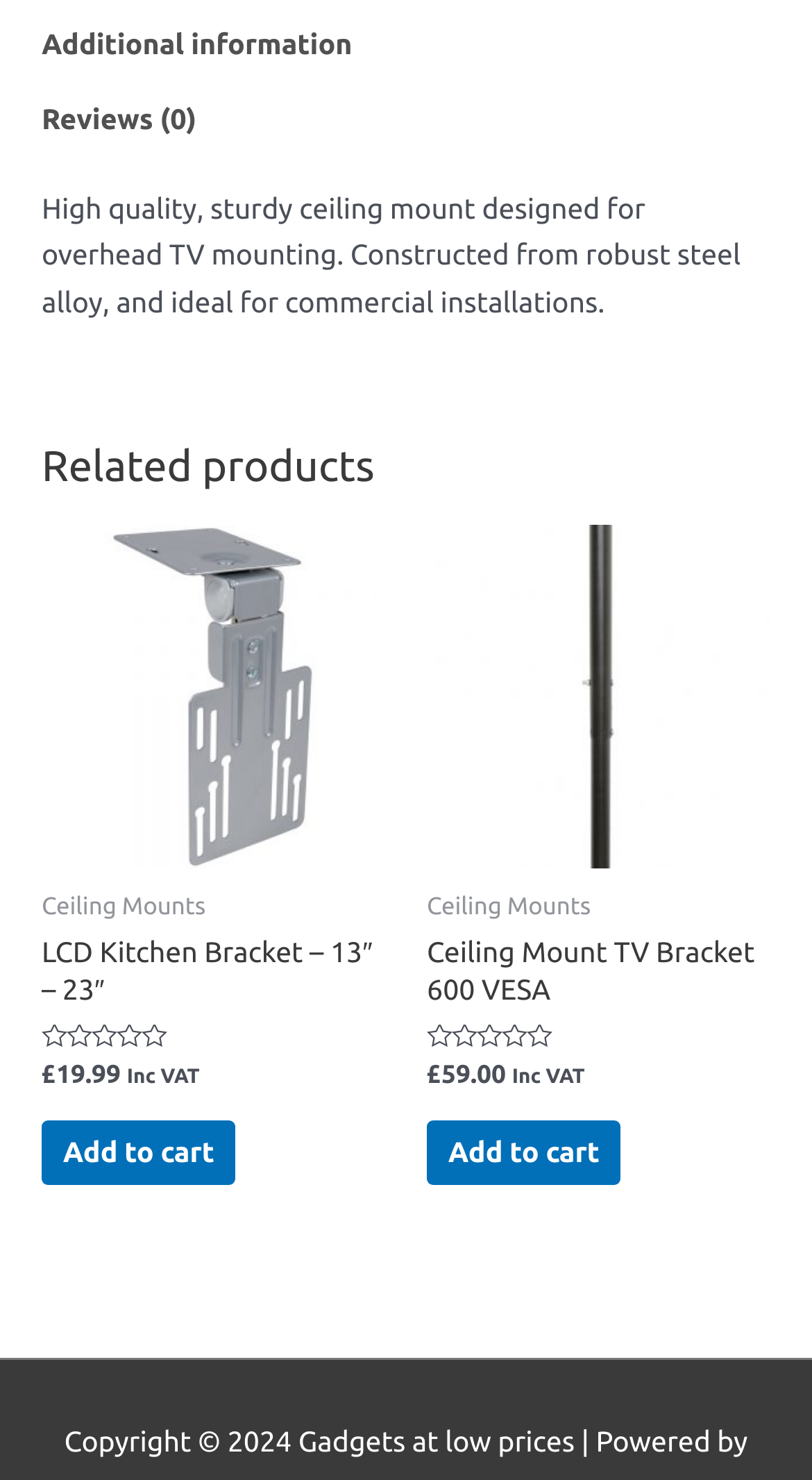Give a concise answer using one word or a phrase to the following question:
What is the rating of the Ceiling Mount TV Bracket 600 VESA?

0 out of 5